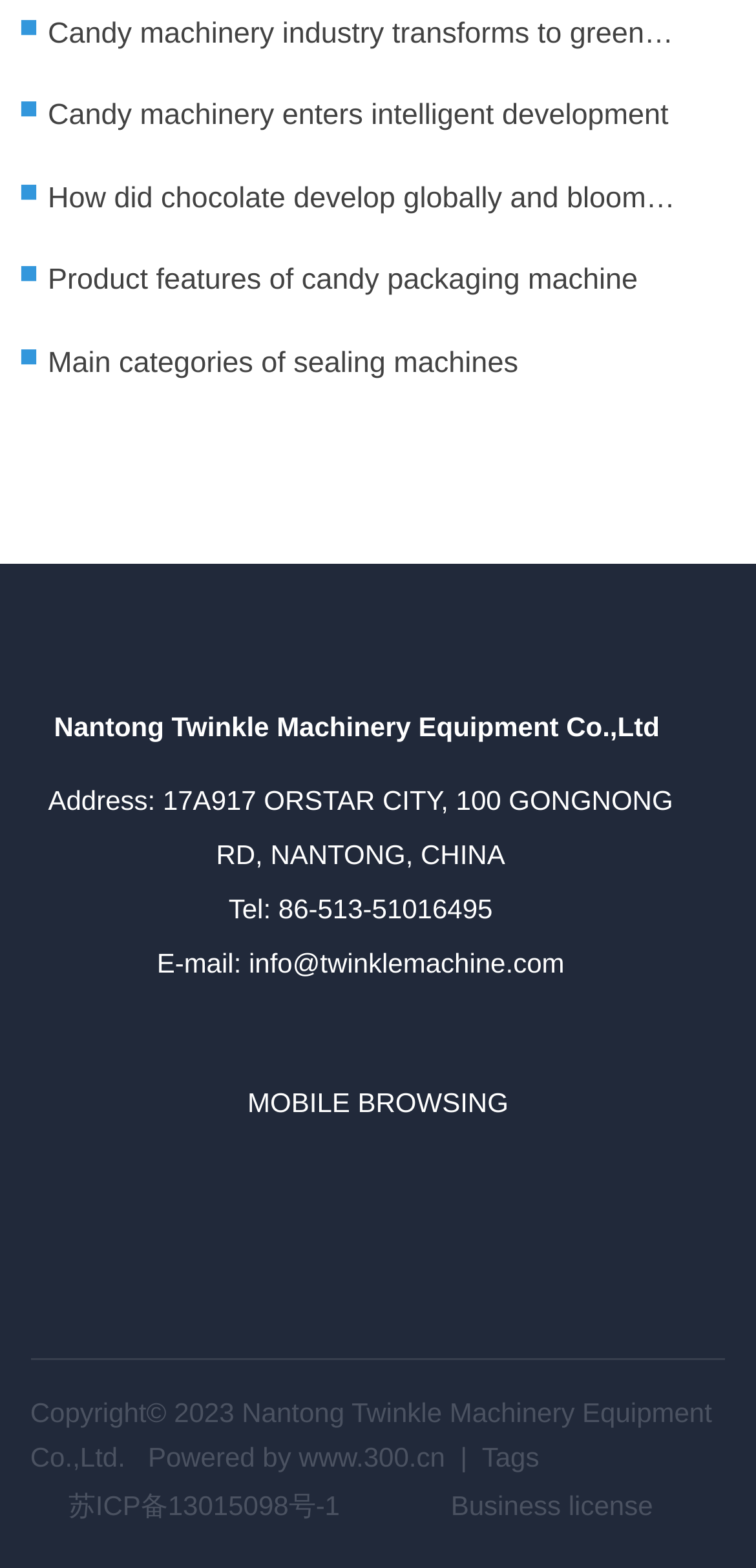Identify the bounding box of the HTML element described here: "Main categories of sealing machines". Provide the coordinates as four float numbers between 0 and 1: [left, top, right, bottom].

[0.063, 0.221, 0.685, 0.242]